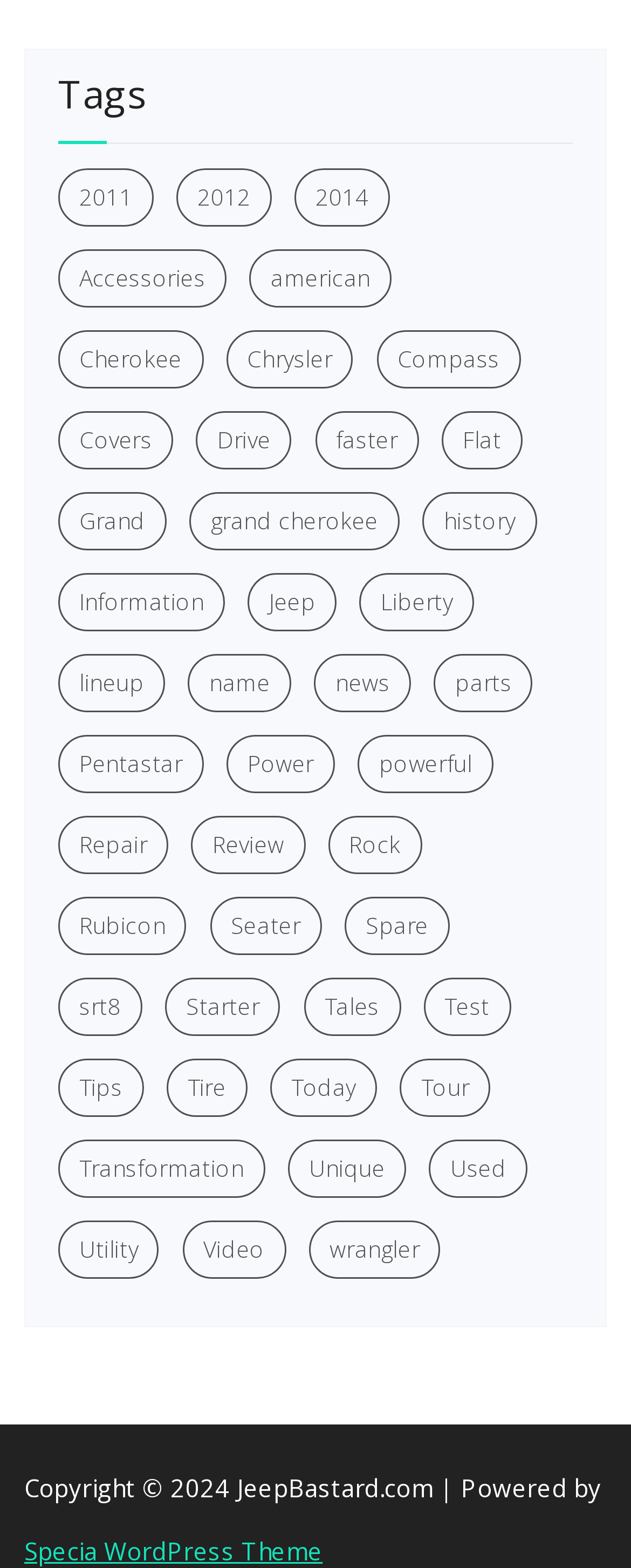What is the category with the most items?
Using the image provided, answer with just one word or phrase.

Jeep